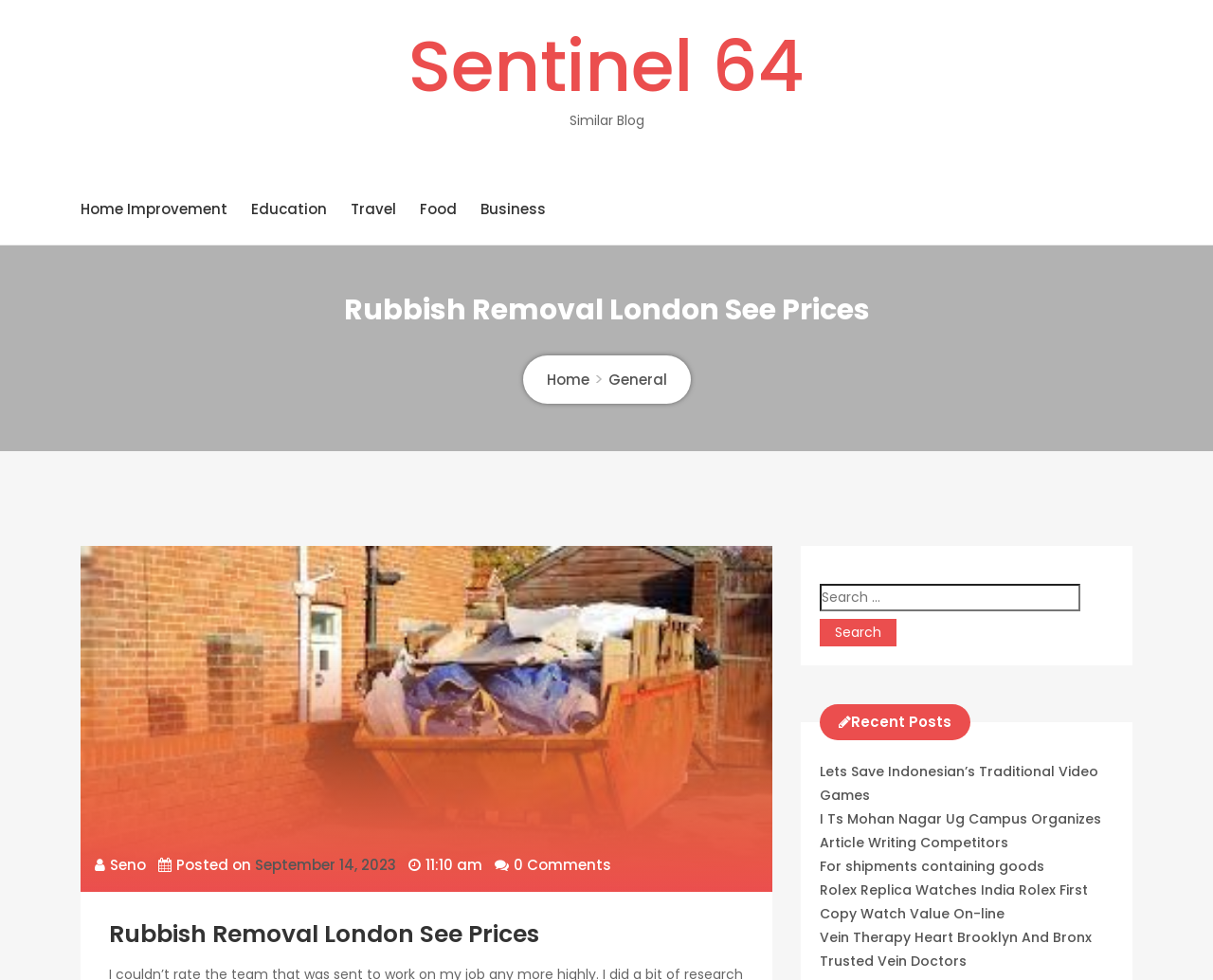Please identify the bounding box coordinates of the clickable element to fulfill the following instruction: "Click on the 'Home' link". The coordinates should be four float numbers between 0 and 1, i.e., [left, top, right, bottom].

[0.45, 0.377, 0.486, 0.397]